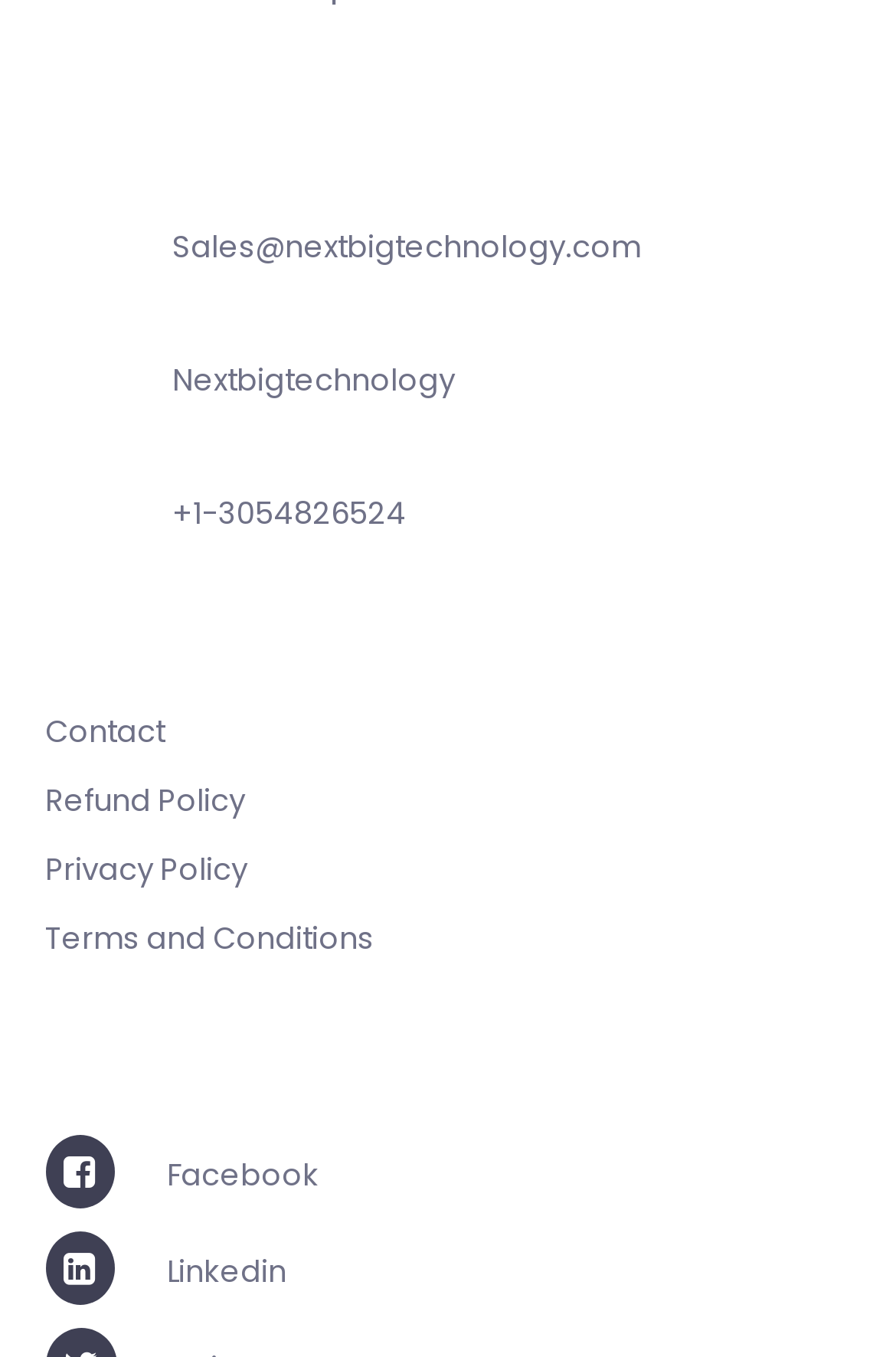Pinpoint the bounding box coordinates of the element that must be clicked to accomplish the following instruction: "Send a message on Skype". The coordinates should be in the format of four float numbers between 0 and 1, i.e., [left, top, right, bottom].

[0.193, 0.264, 0.508, 0.296]